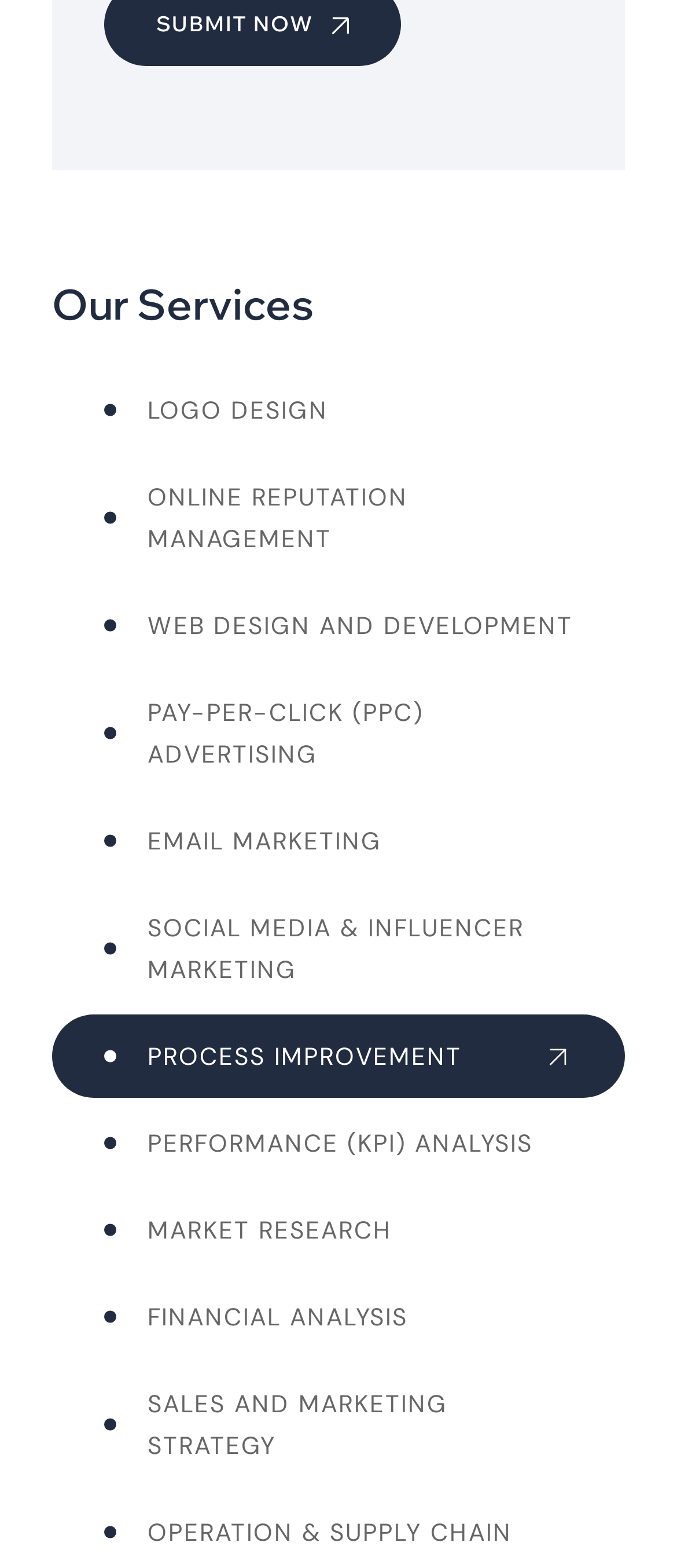Identify the coordinates of the bounding box for the element that must be clicked to accomplish the instruction: "View ONLINE REPUTATION MANAGEMENT".

[0.154, 0.304, 0.846, 0.357]